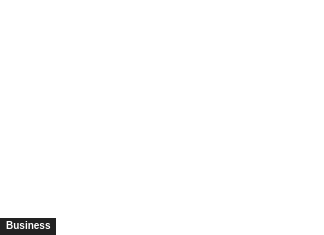Respond to the following question with a brief word or phrase:
What type of issues is the surrounding content discussing?

Divorce-related issues